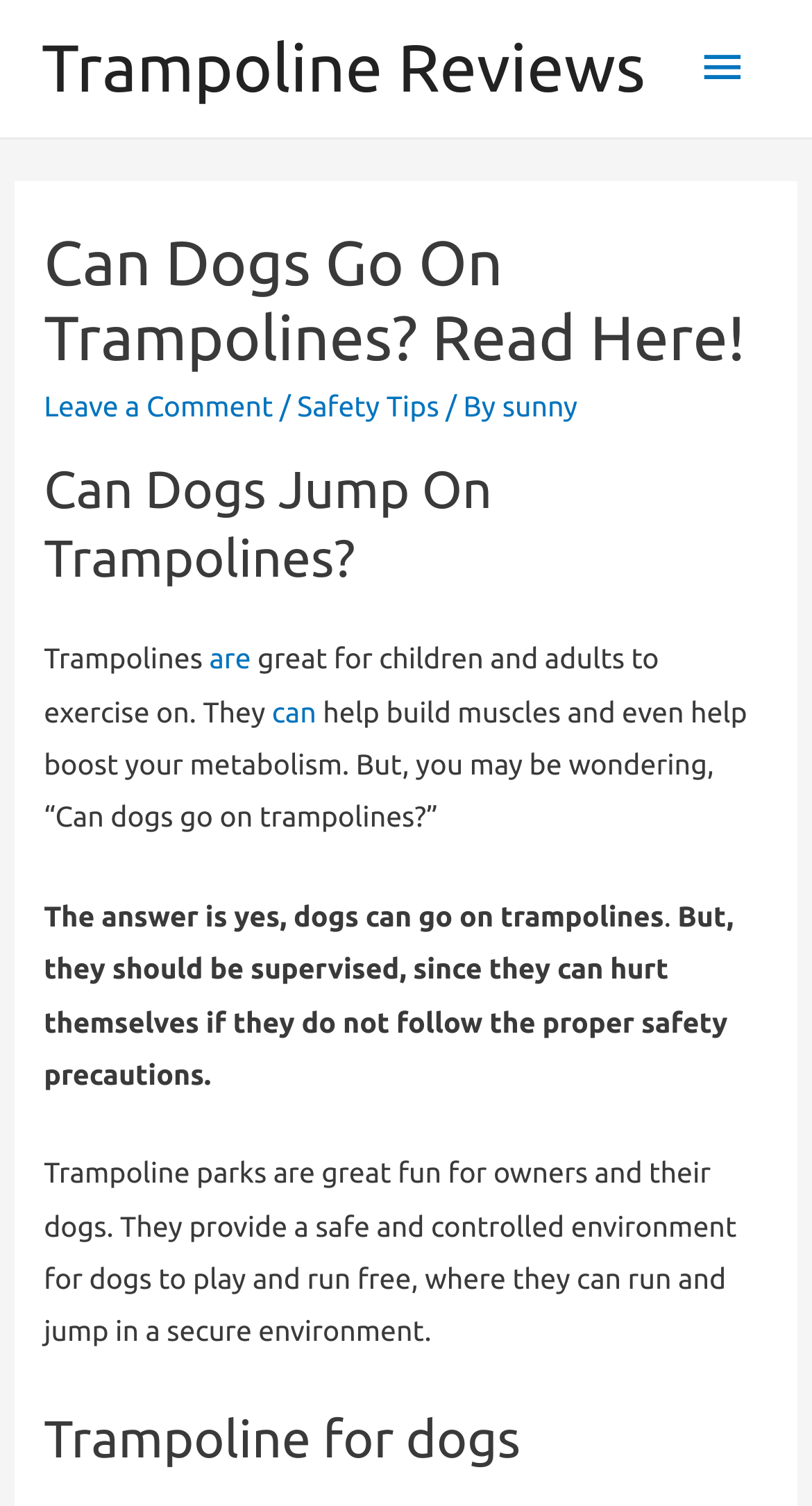Can dogs go on trampolines?
Using the screenshot, give a one-word or short phrase answer.

Yes